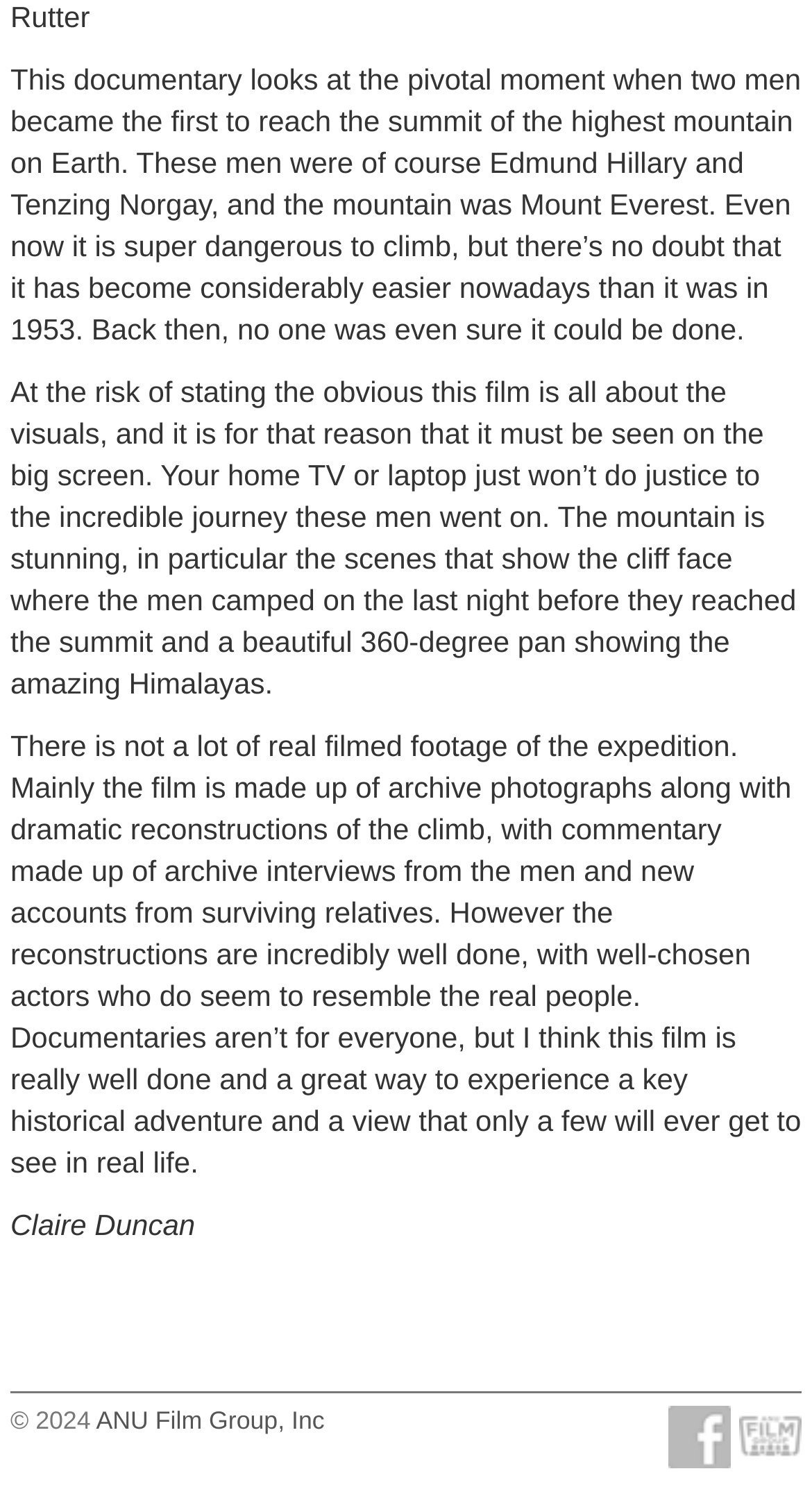Please give a succinct answer using a single word or phrase:
What is the purpose of the dramatic reconstructions in the documentary?

To show the climb